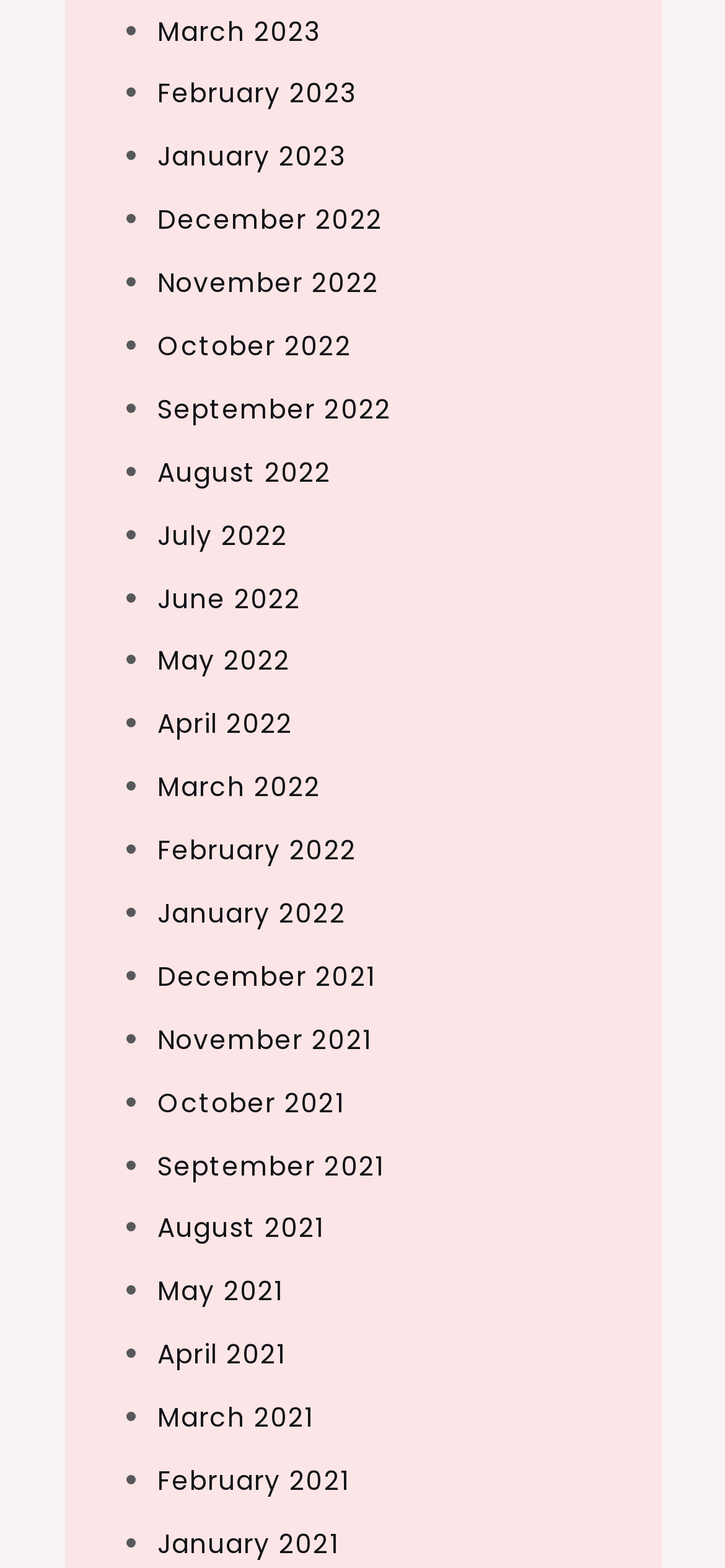Please identify the coordinates of the bounding box for the clickable region that will accomplish this instruction: "View September 2021".

[0.217, 0.731, 0.529, 0.755]